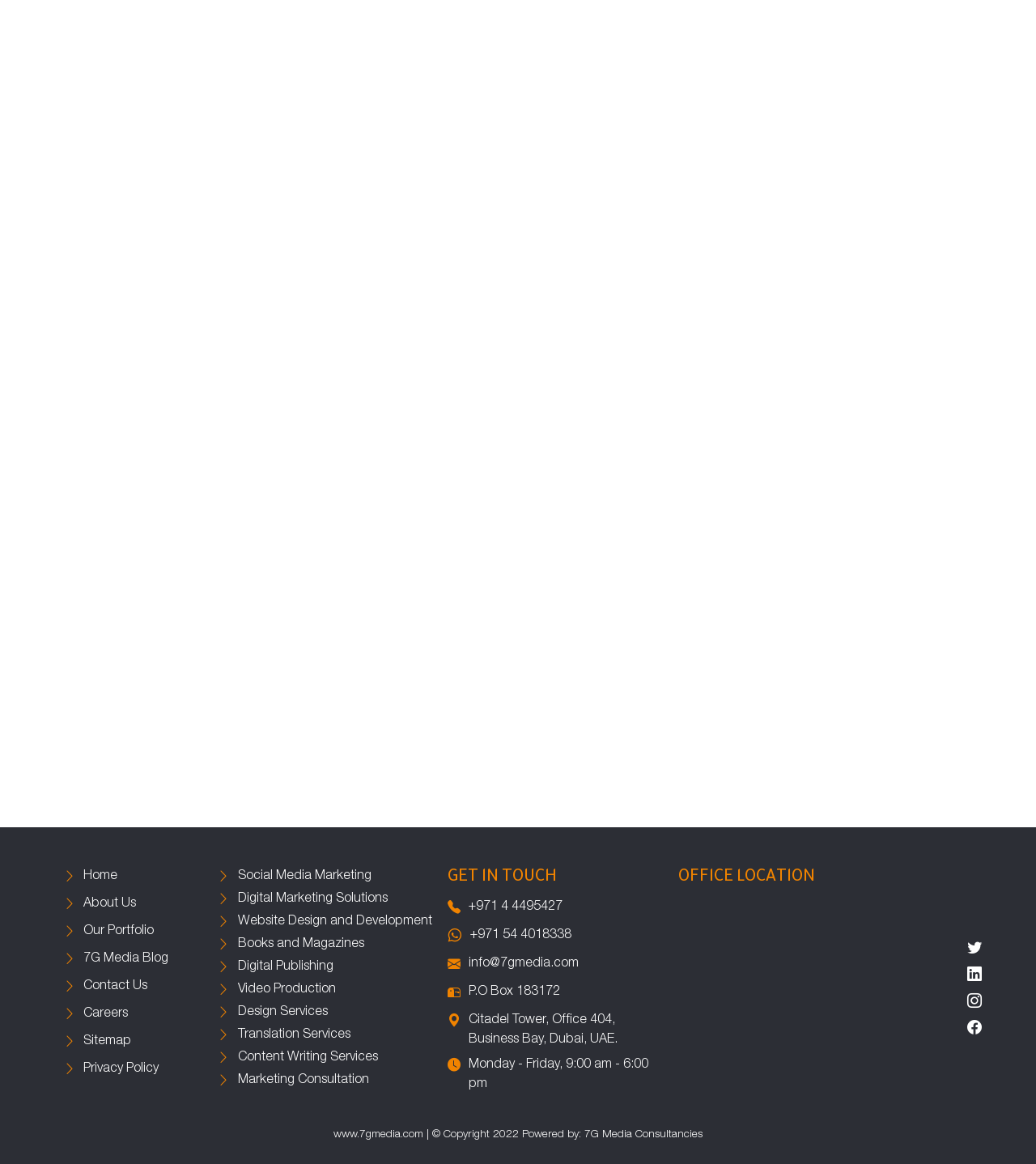How can I contact the company? Analyze the screenshot and reply with just one word or a short phrase.

Phone, email, or address